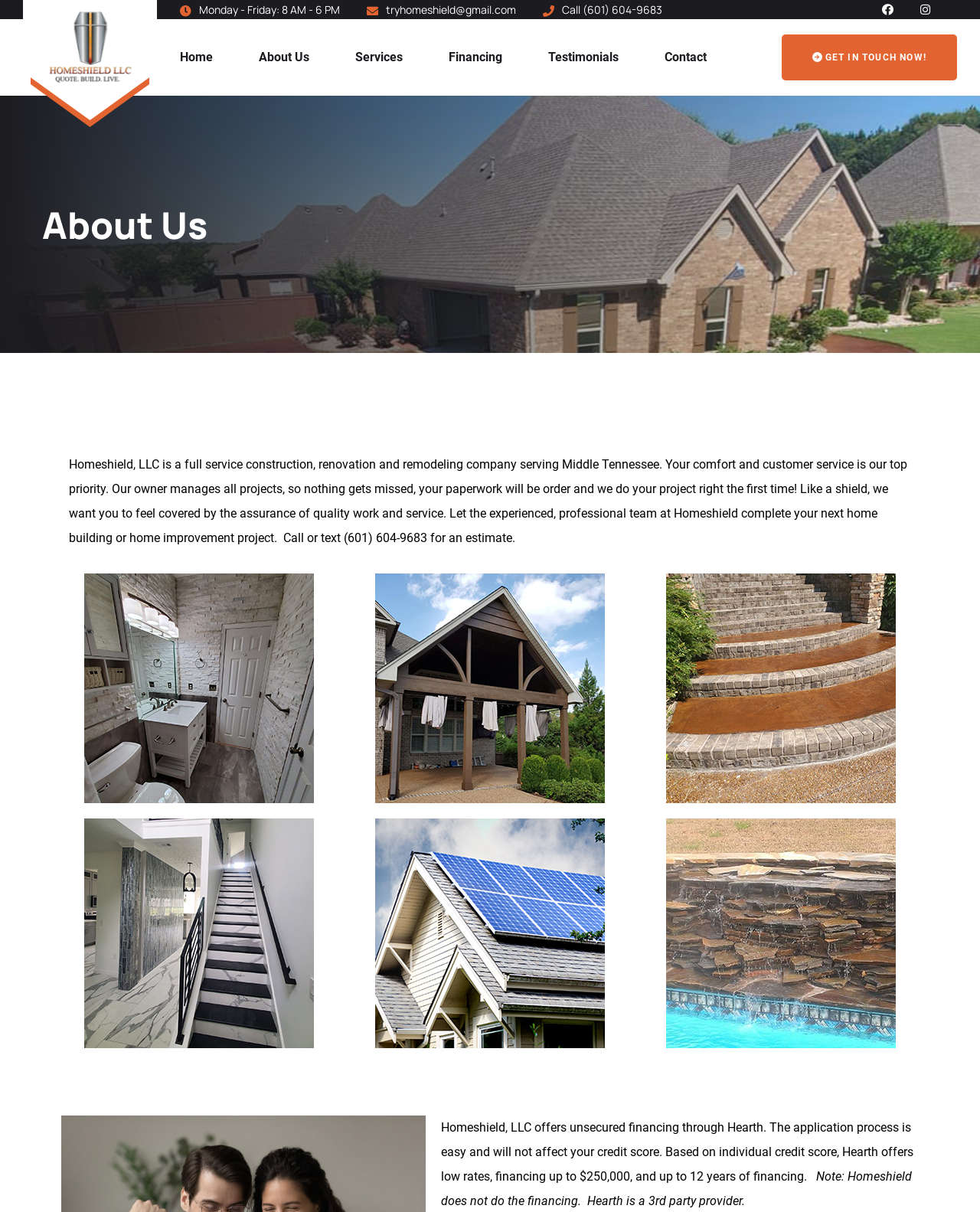Using the provided element description "Get In Touch Now!", determine the bounding box coordinates of the UI element.

[0.797, 0.028, 0.977, 0.066]